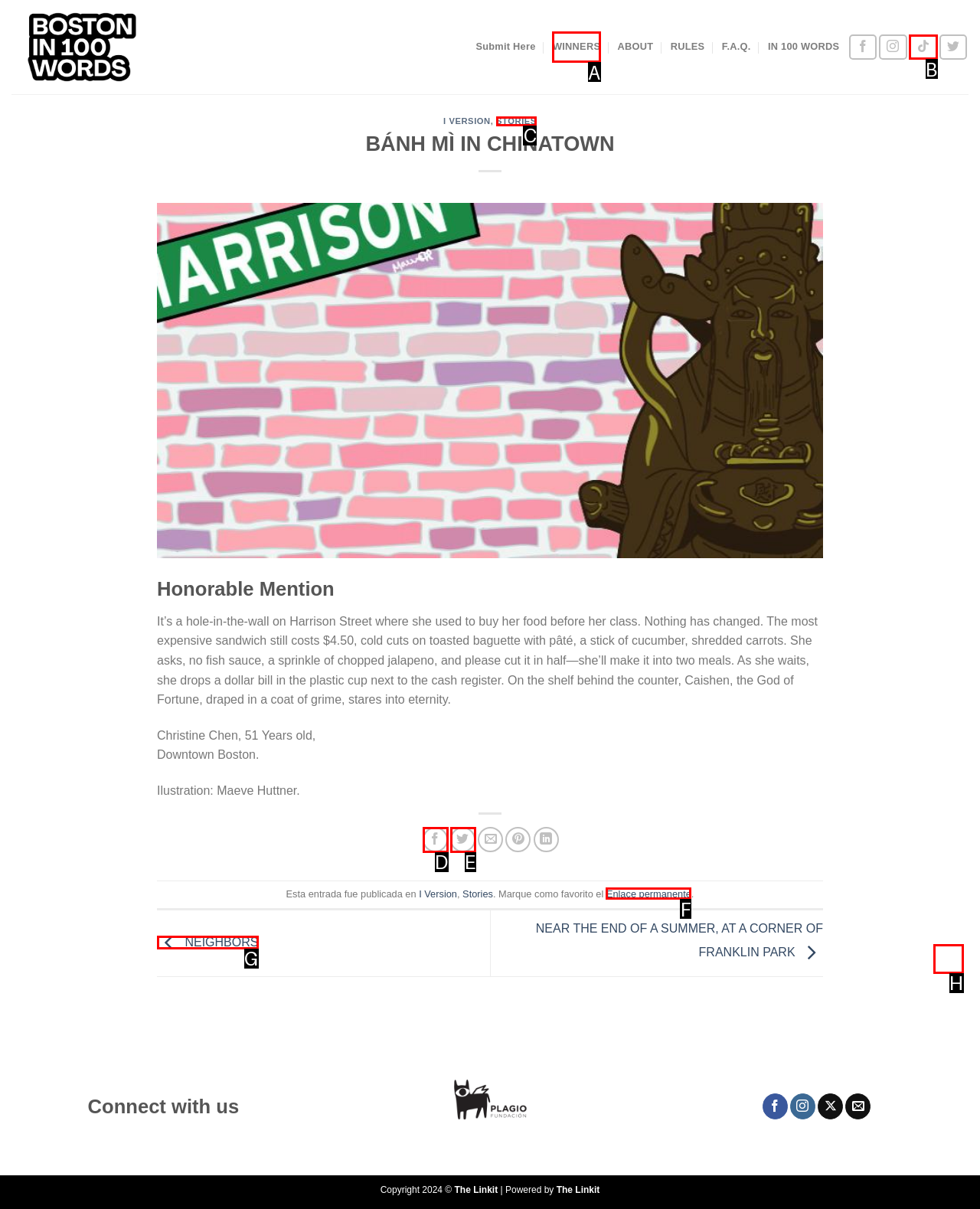Select the HTML element to finish the task: Go to the top of the page Reply with the letter of the correct option.

H